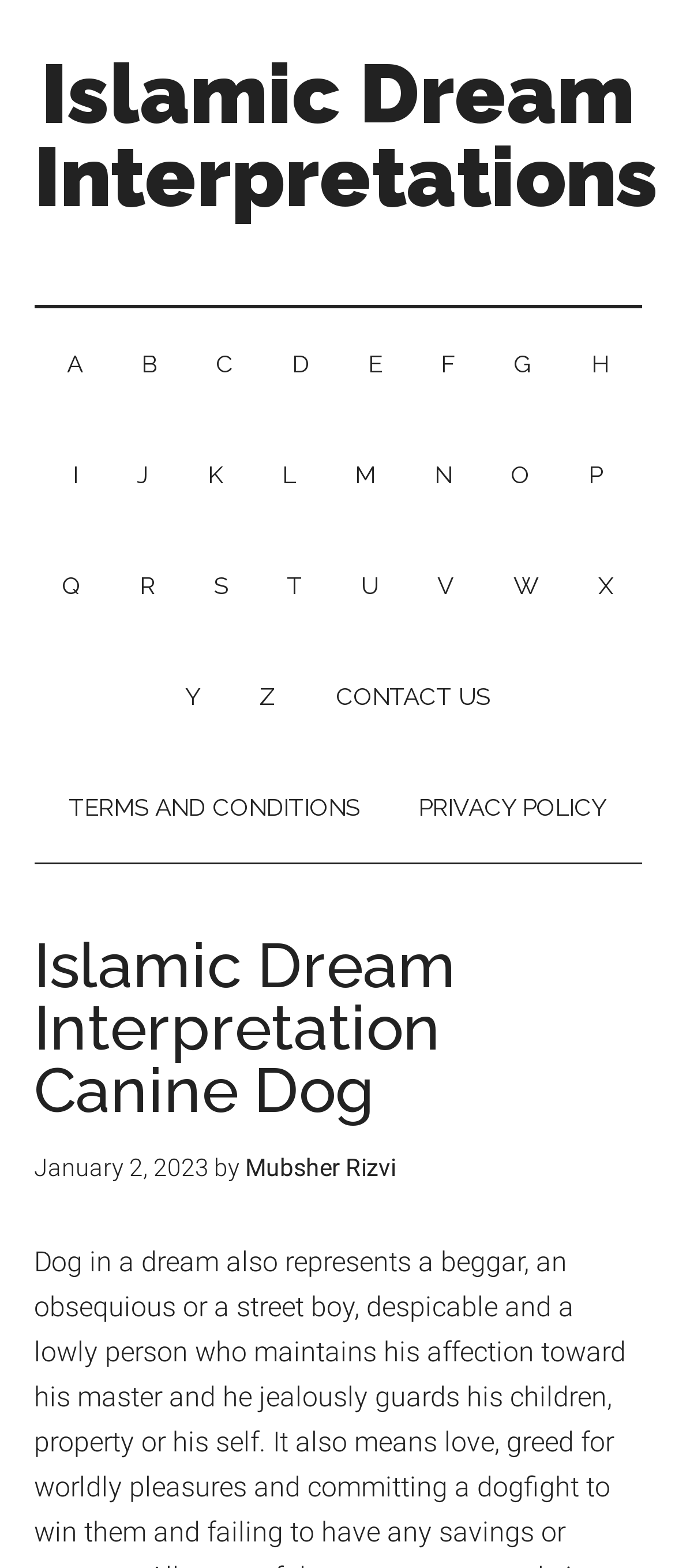Find the bounding box coordinates of the element to click in order to complete the given instruction: "Click on the link to Islamic Dream Interpretations."

[0.05, 0.029, 0.976, 0.144]